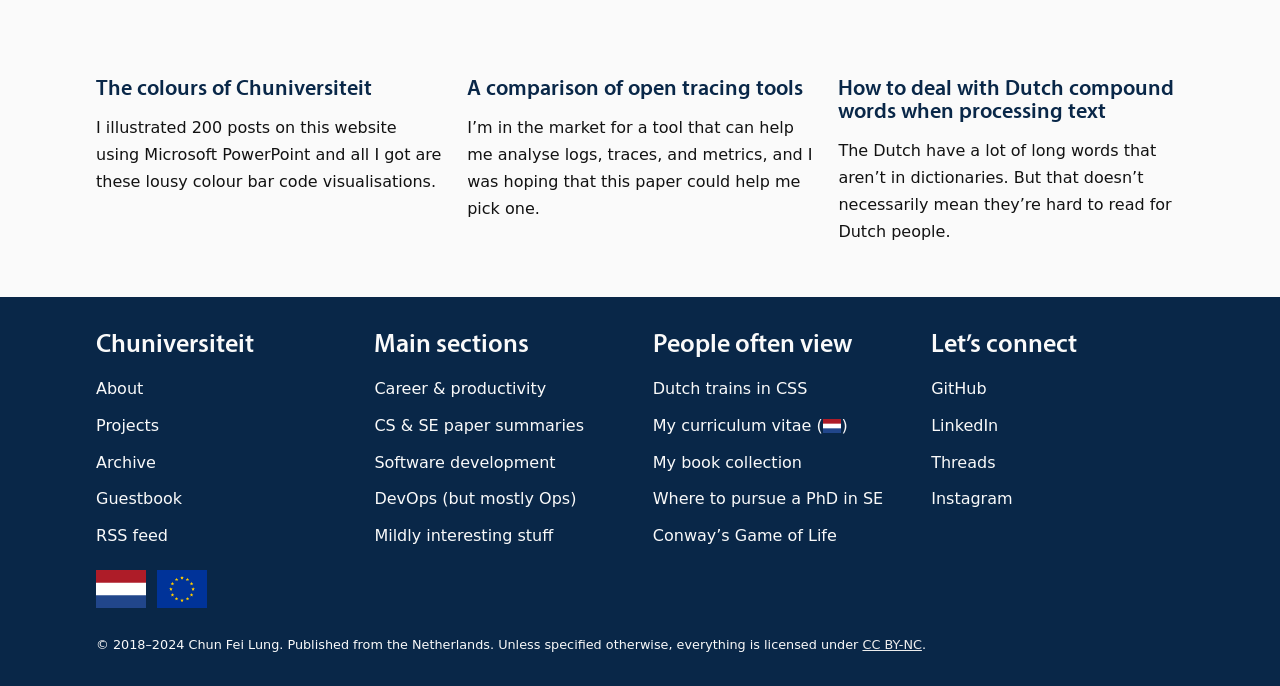How many social media platforms are listed?
Answer the question with a single word or phrase, referring to the image.

4